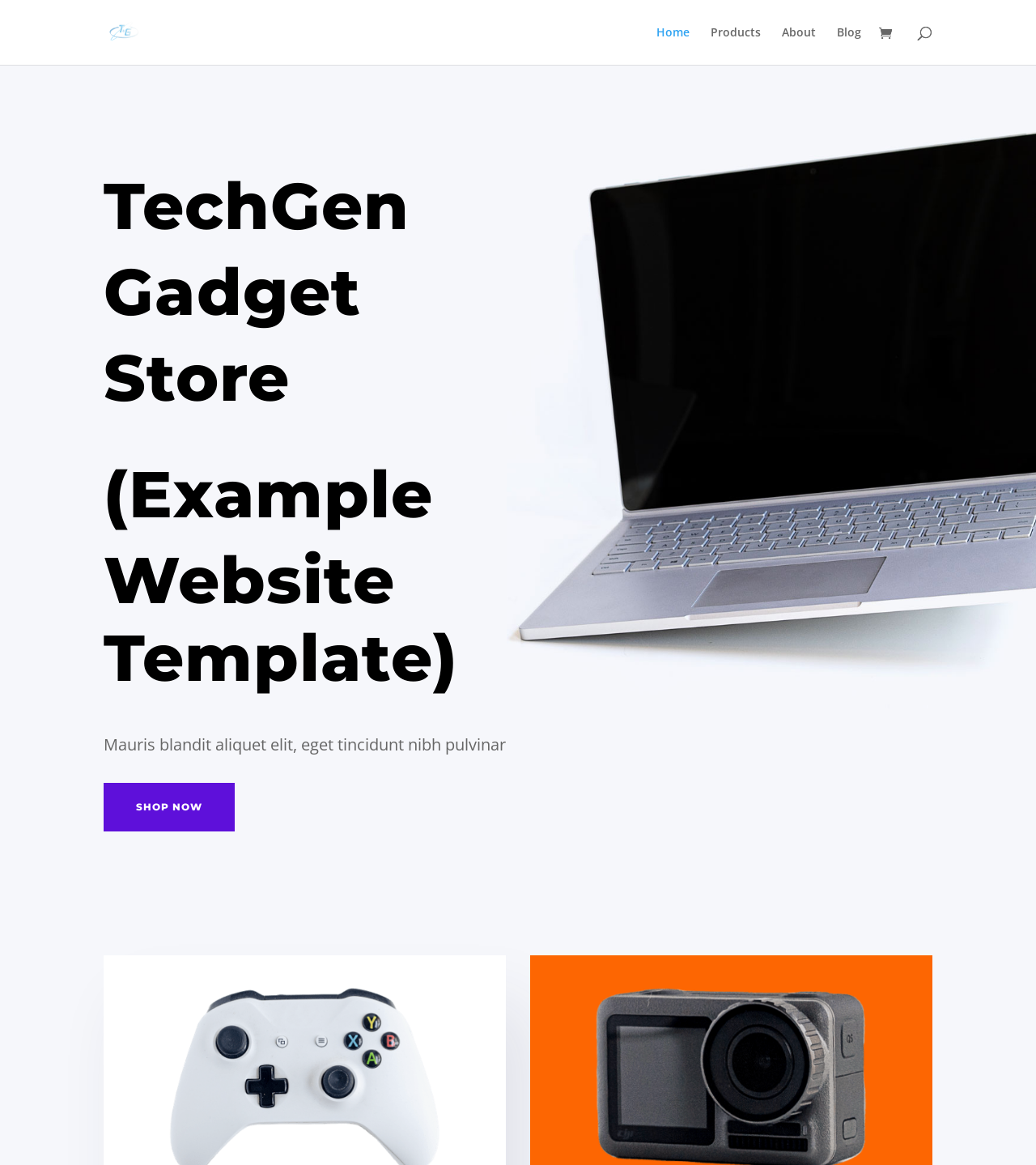Determine the bounding box coordinates for the HTML element described here: "Privacy Policy".

None